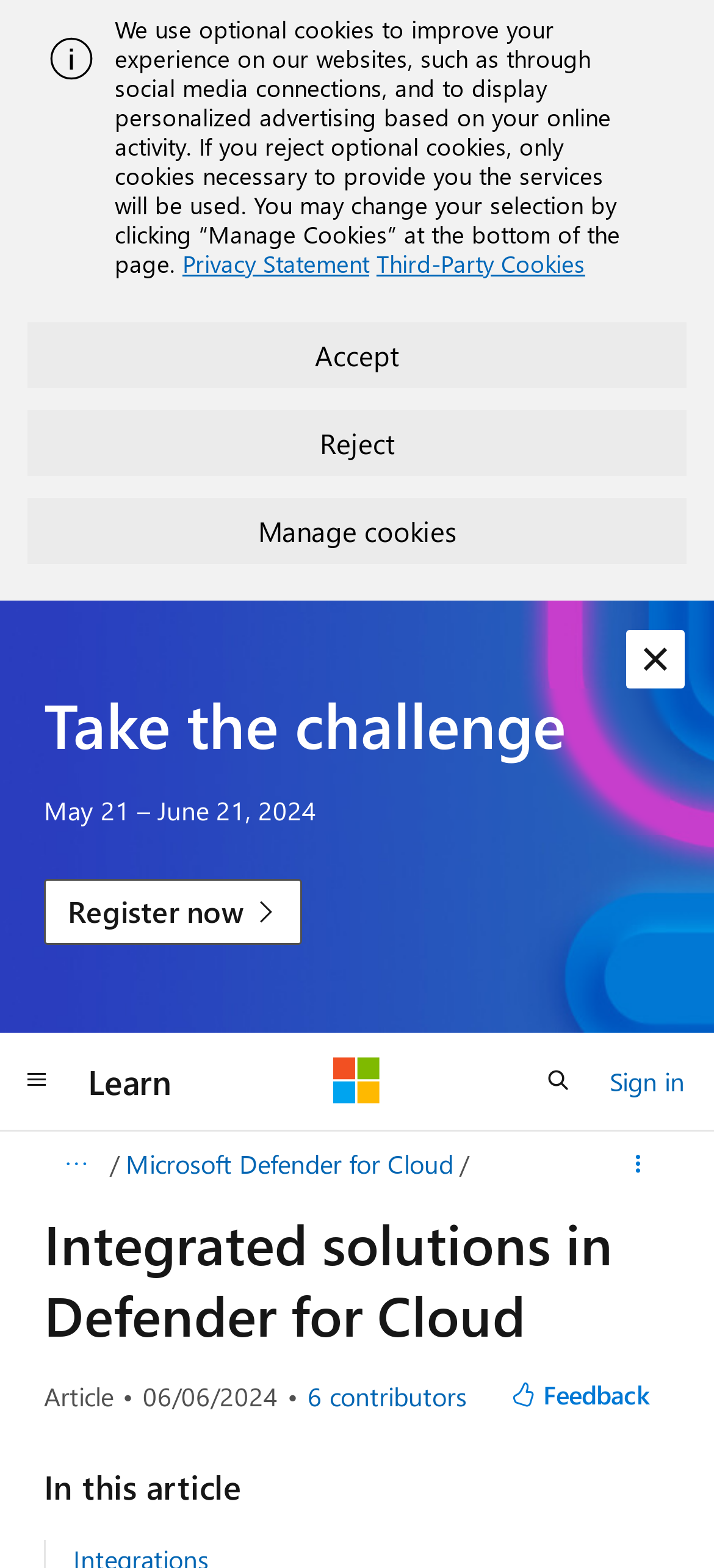Please find the bounding box coordinates of the element that must be clicked to perform the given instruction: "Learn more about Microsoft Defender for Cloud". The coordinates should be four float numbers from 0 to 1, i.e., [left, top, right, bottom].

[0.176, 0.728, 0.635, 0.758]